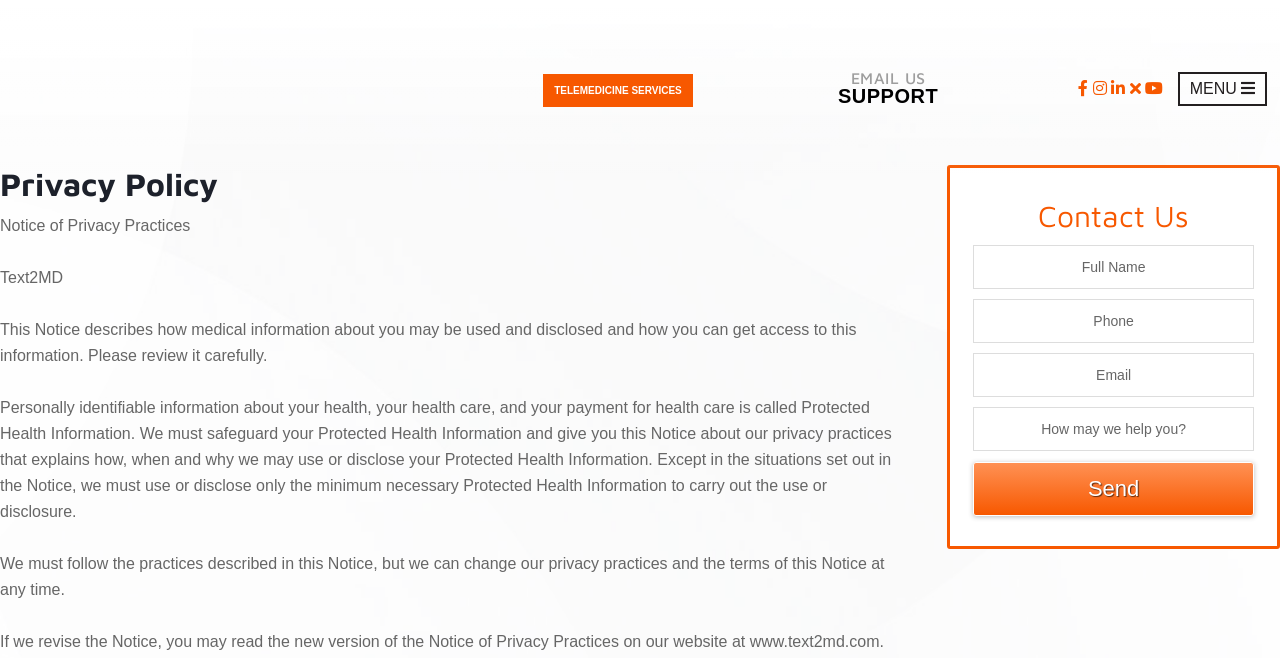Please determine the bounding box coordinates of the area that needs to be clicked to complete this task: 'Contact US'. The coordinates must be four float numbers between 0 and 1, formatted as [left, top, right, bottom].

None